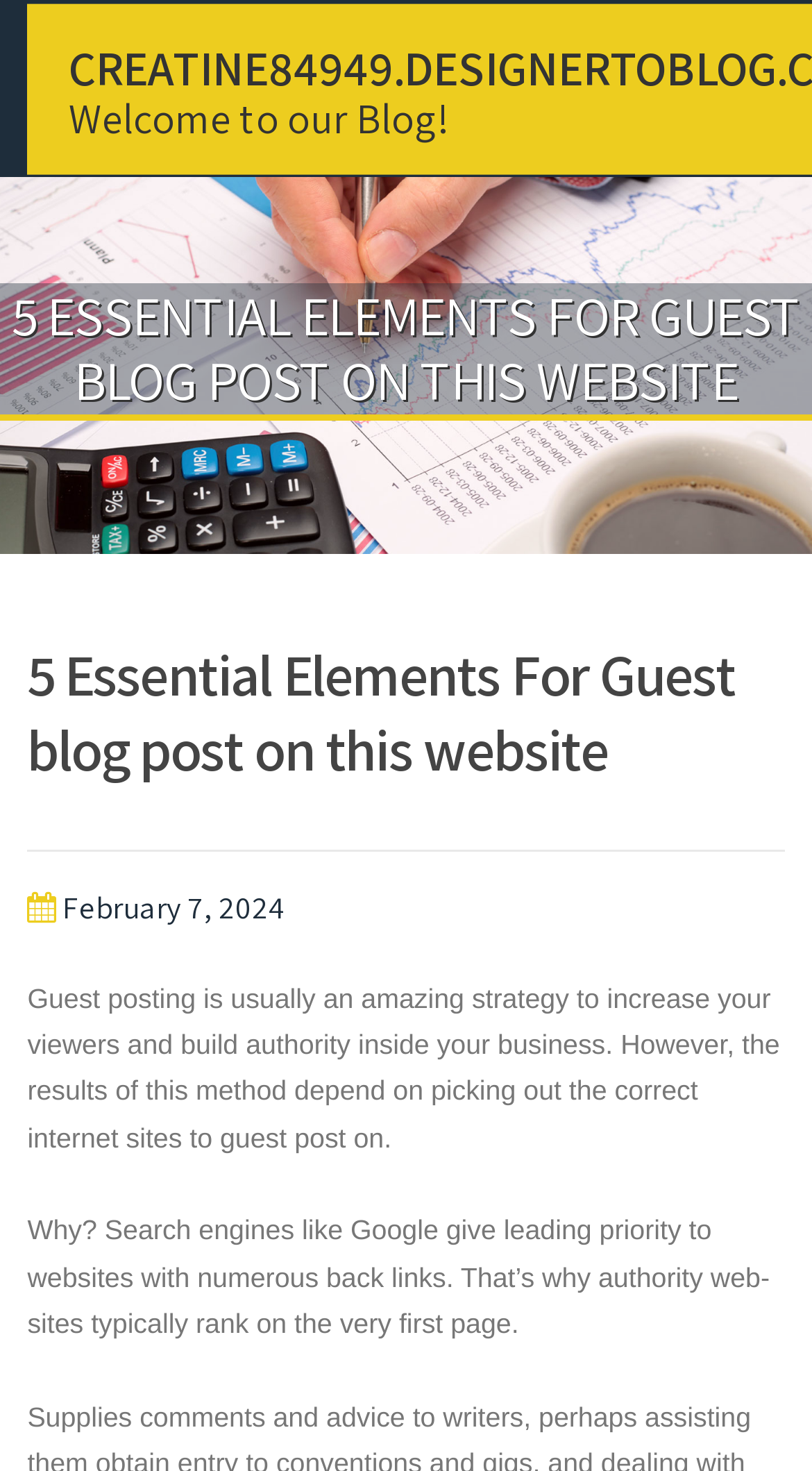Describe all the key features of the webpage in detail.

The webpage is about guest blogging, specifically highlighting the essential elements for a successful guest blog post. At the top-left corner, there is a "Skip to content" link. Below it, a welcoming message "Welcome to our Blog!" is displayed. 

The main content is headed by a prominent title "5 ESSENTIAL ELEMENTS FOR GUEST BLOG POST ON THIS WEBSITE", which spans the entire width of the page. Underneath the title, there is a section with a subheading that repeats the title, accompanied by a date "February 7, 2024" on the right side. 

The main article starts with a paragraph explaining the importance of guest posting in increasing viewers and building authority in one's business. It emphasizes the need to choose the correct websites for guest posting. The next paragraph elaborates on this point, stating that search engines like Google prioritize websites with multiple backlinks, which is why authority websites typically rank on the first page.